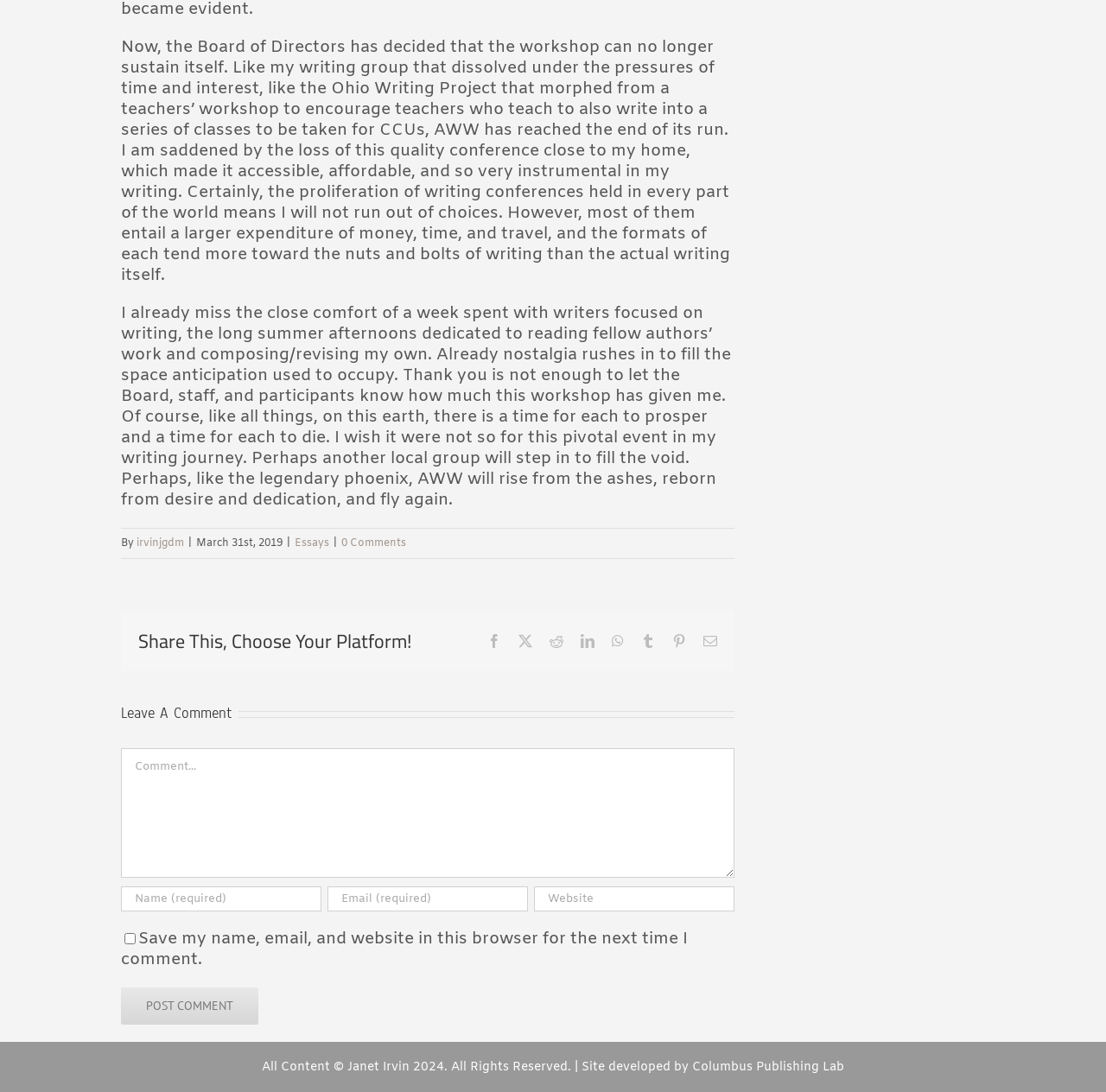Give the bounding box coordinates for the element described by: "aria-label="Name (required)" name="author" placeholder="Name (required)"".

[0.109, 0.812, 0.291, 0.835]